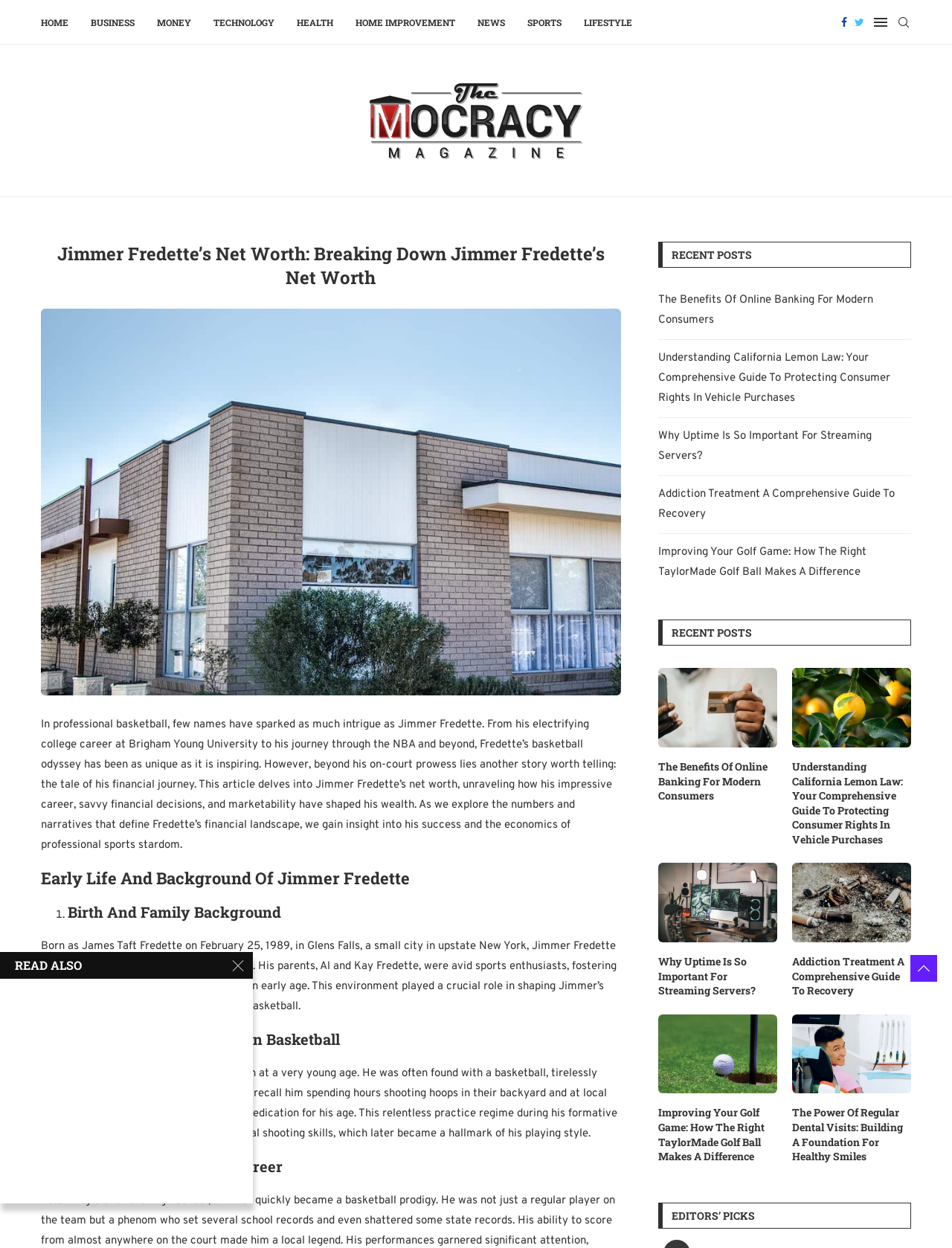What is the name of the website?
Answer the question with a single word or phrase by looking at the picture.

The Mocracy